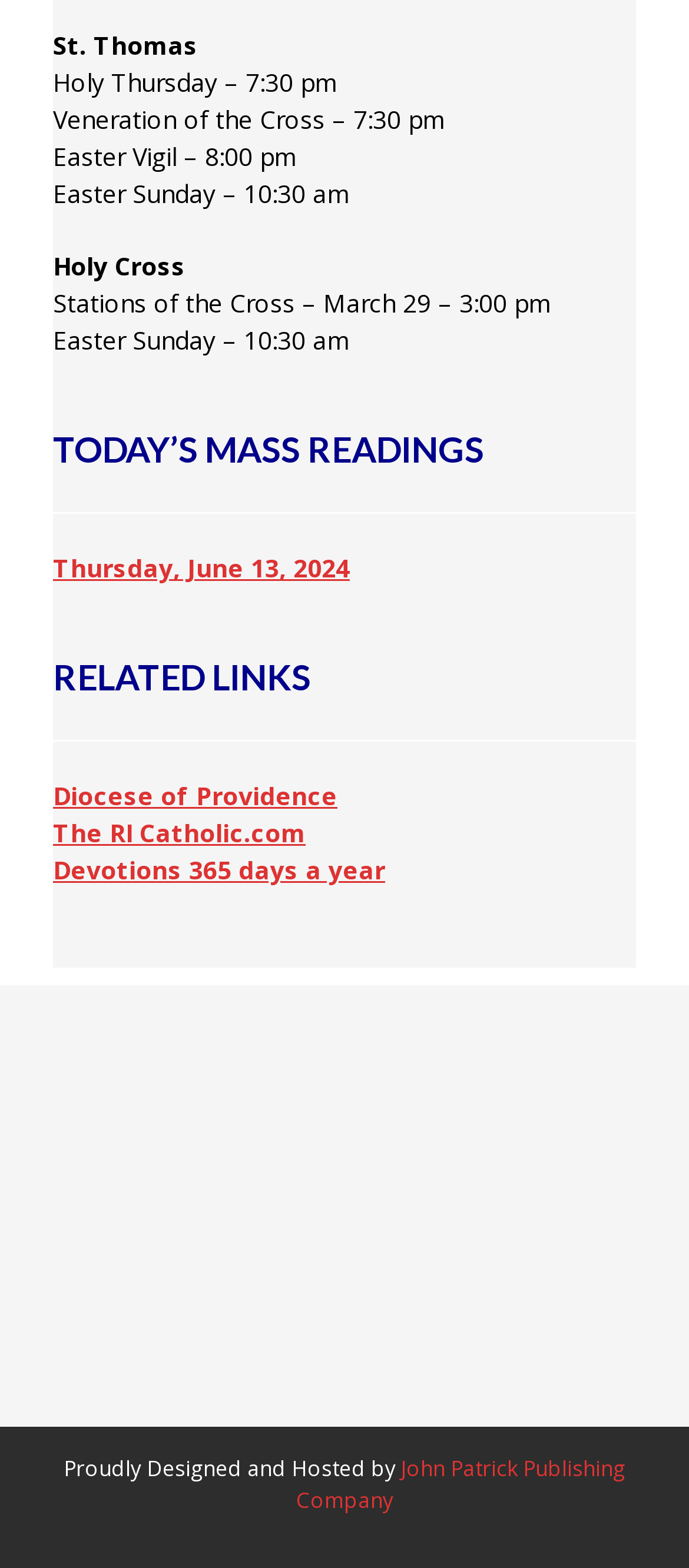Locate the bounding box of the UI element defined by this description: "aria-label="Toggle Off Canvas Content"". The coordinates should be given as four float numbers between 0 and 1, formatted as [left, top, right, bottom].

None